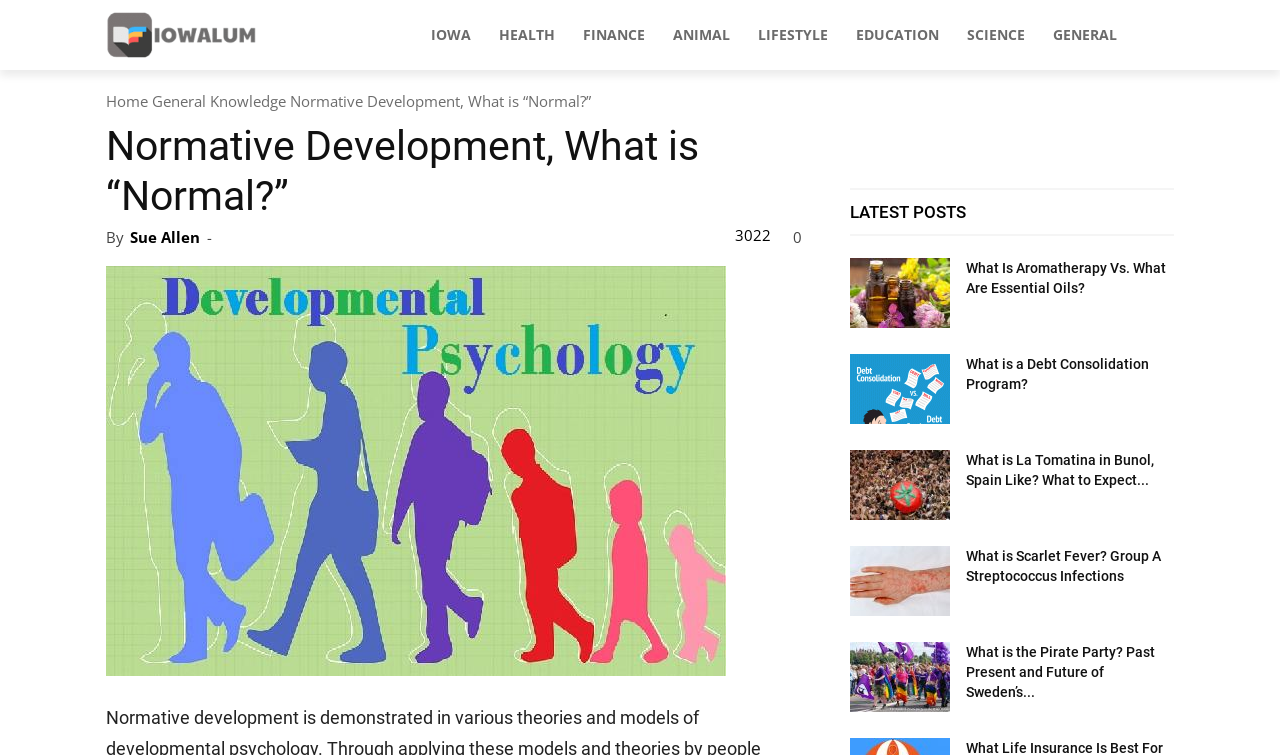Using the element description provided, determine the bounding box coordinates in the format (top-left x, top-left y, bottom-right x, bottom-right y). Ensure that all values are floating point numbers between 0 and 1. Element description: Lifestyle

[0.581, 0.014, 0.657, 0.078]